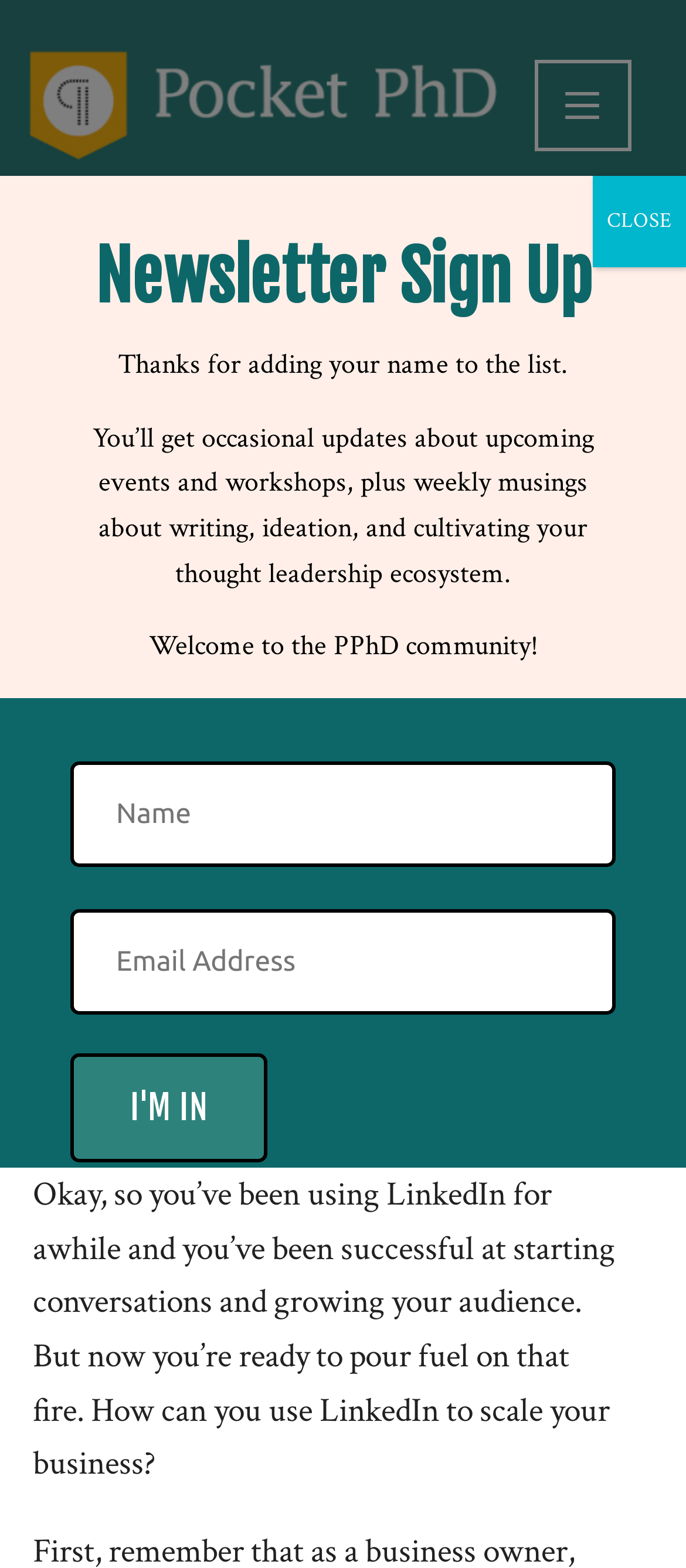Reply to the question with a brief word or phrase: What is the name of the website?

The Pocket PhD